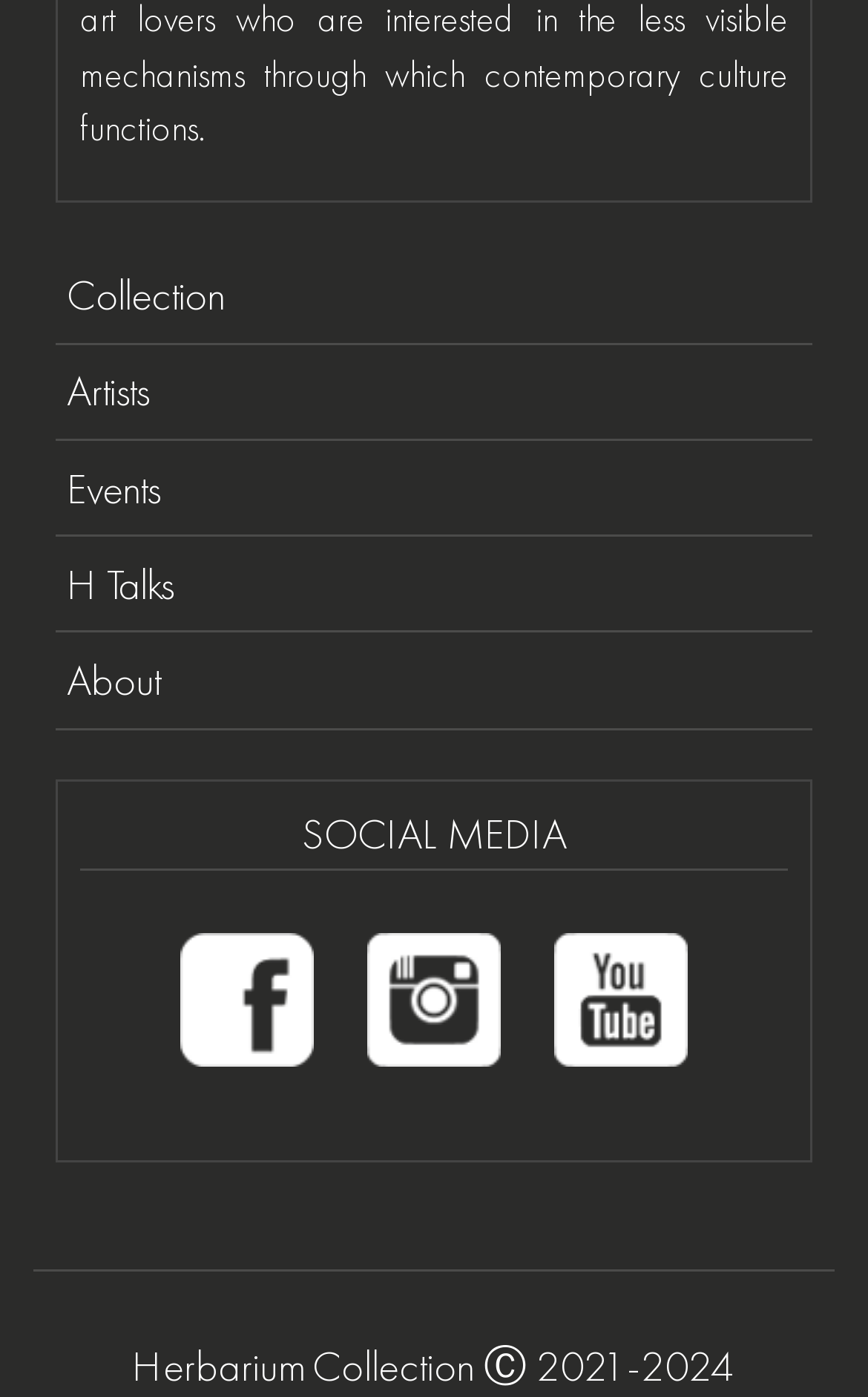Identify the bounding box coordinates of the region that needs to be clicked to carry out this instruction: "visit Facebook". Provide these coordinates as four float numbers ranging from 0 to 1, i.e., [left, top, right, bottom].

[0.208, 0.668, 0.362, 0.764]